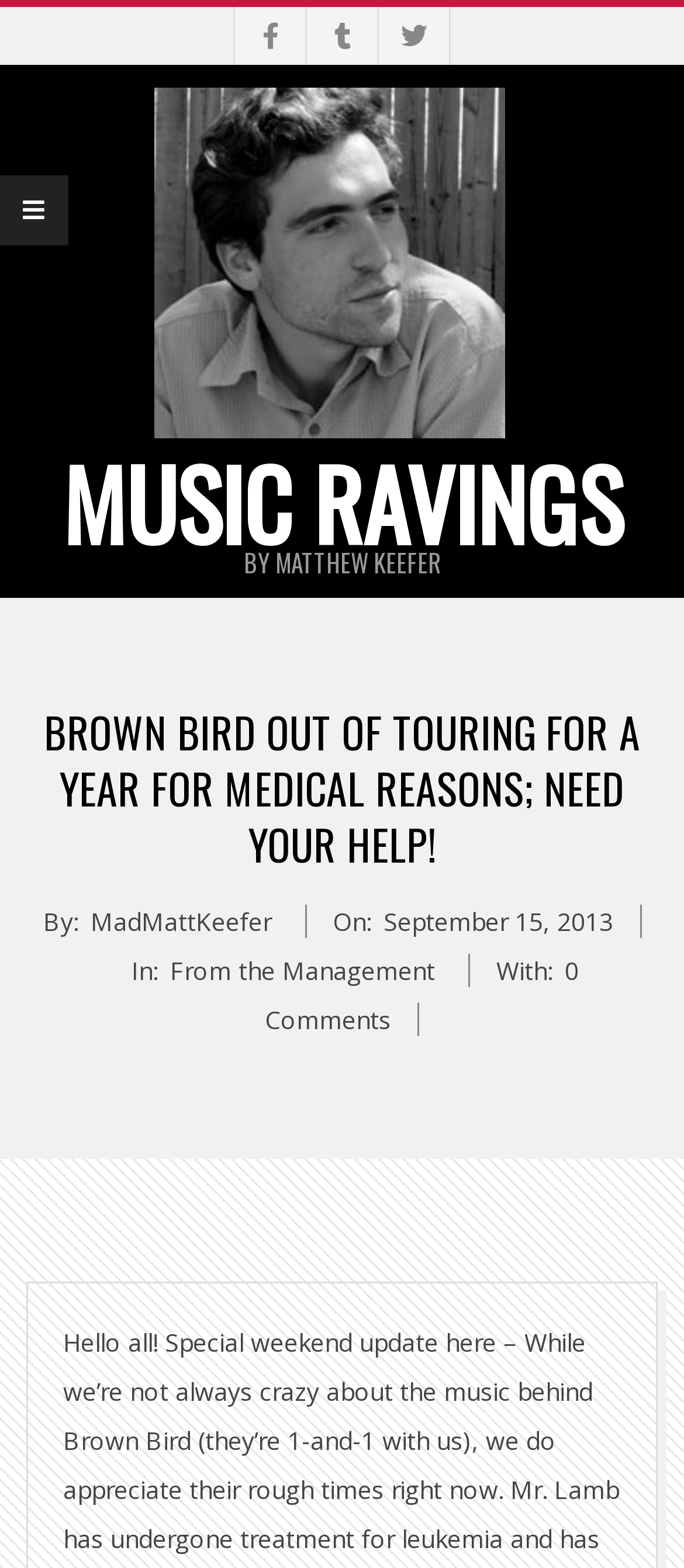What is the date of the article?
Provide a concise answer using a single word or phrase based on the image.

Sunday, September 15, 2013